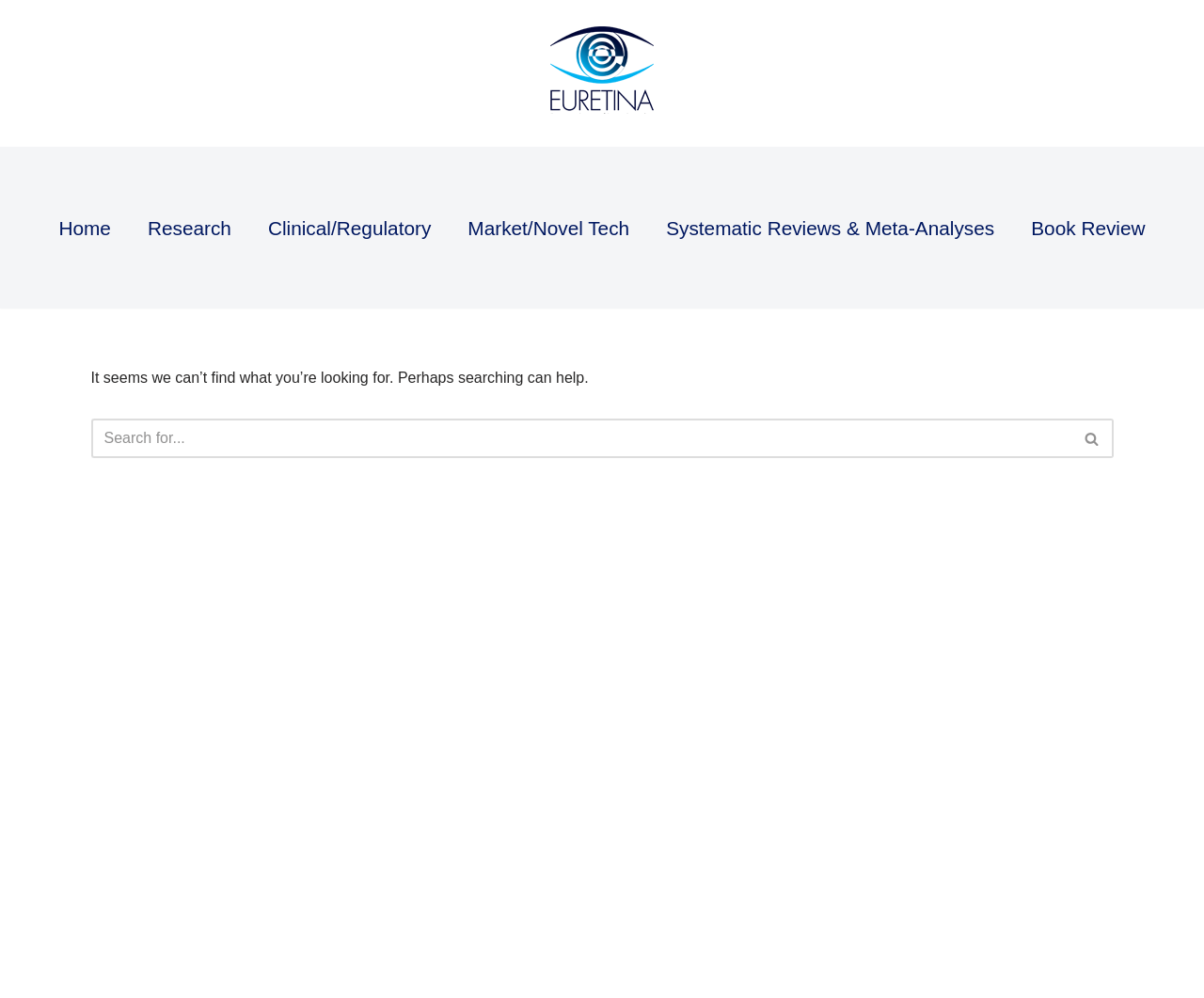What is the text above the search box?
Using the image as a reference, give a one-word or short phrase answer.

It seems we can’t find what you’re looking for. Perhaps searching can help.